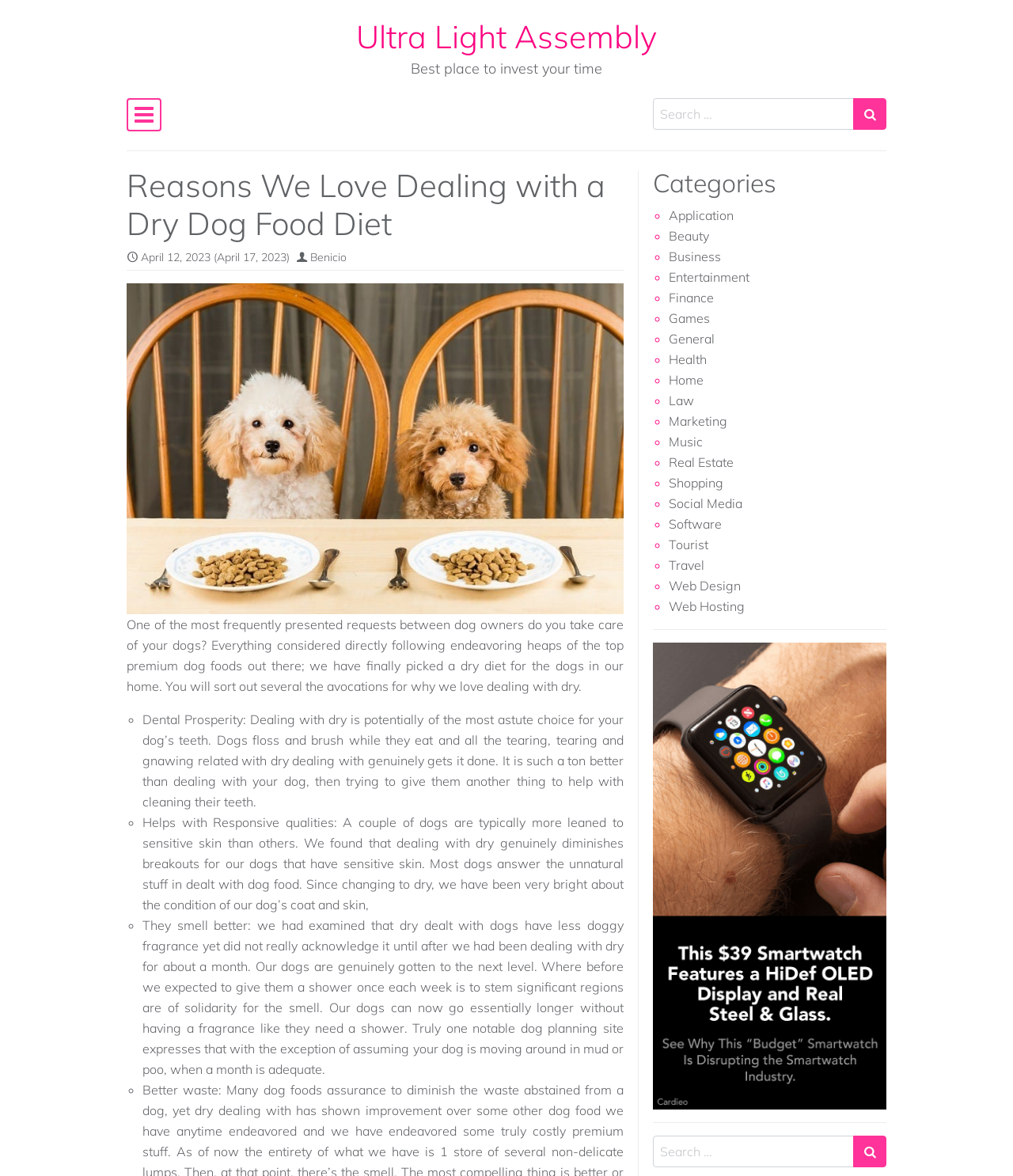Please determine the bounding box coordinates of the area that needs to be clicked to complete this task: 'Read the article posted on April 12, 2023'. The coordinates must be four float numbers between 0 and 1, formatted as [left, top, right, bottom].

[0.139, 0.213, 0.286, 0.225]